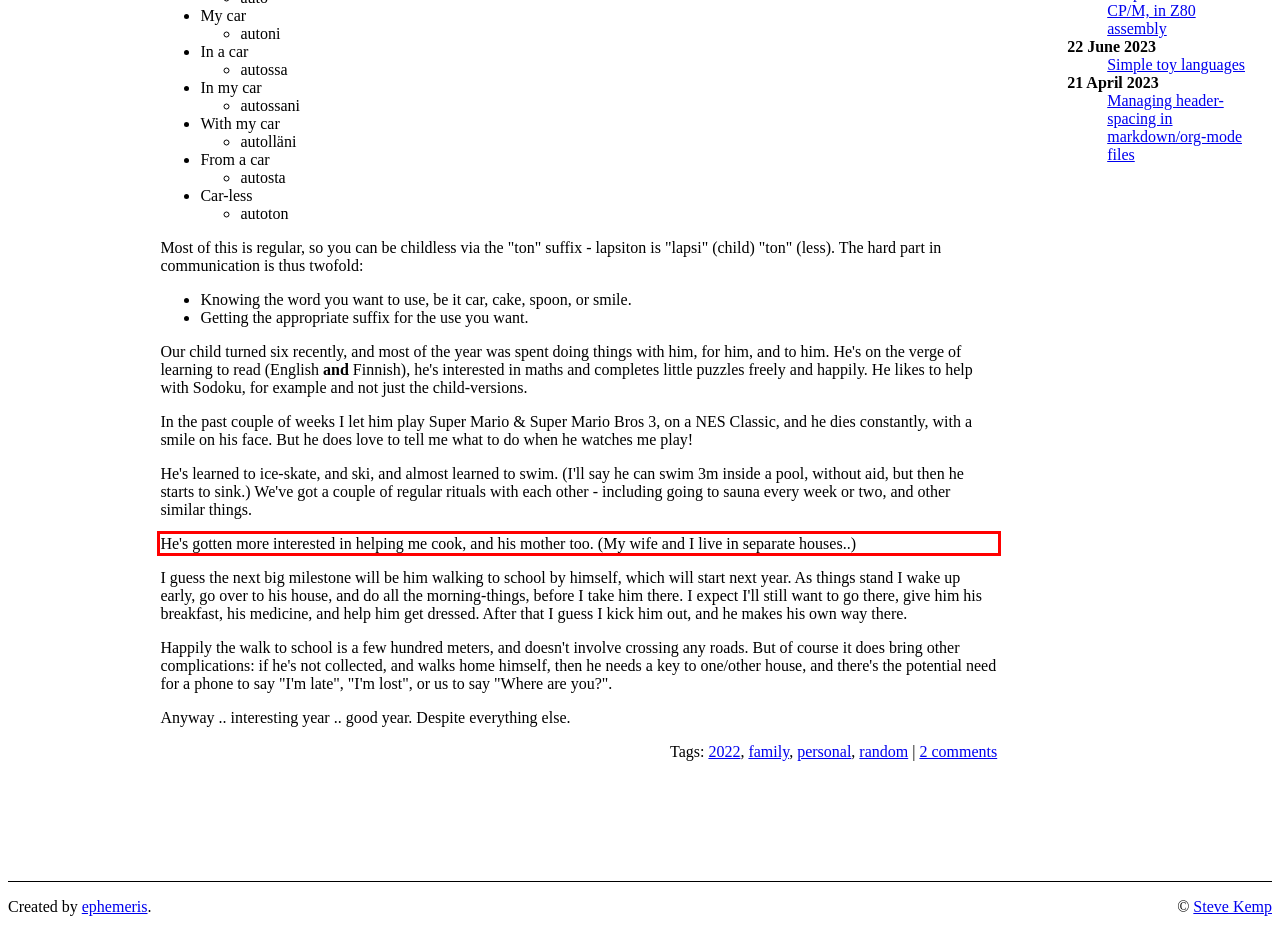Identify the text within the red bounding box on the webpage screenshot and generate the extracted text content.

He's gotten more interested in helping me cook, and his mother too. (My wife and I live in separate houses..)